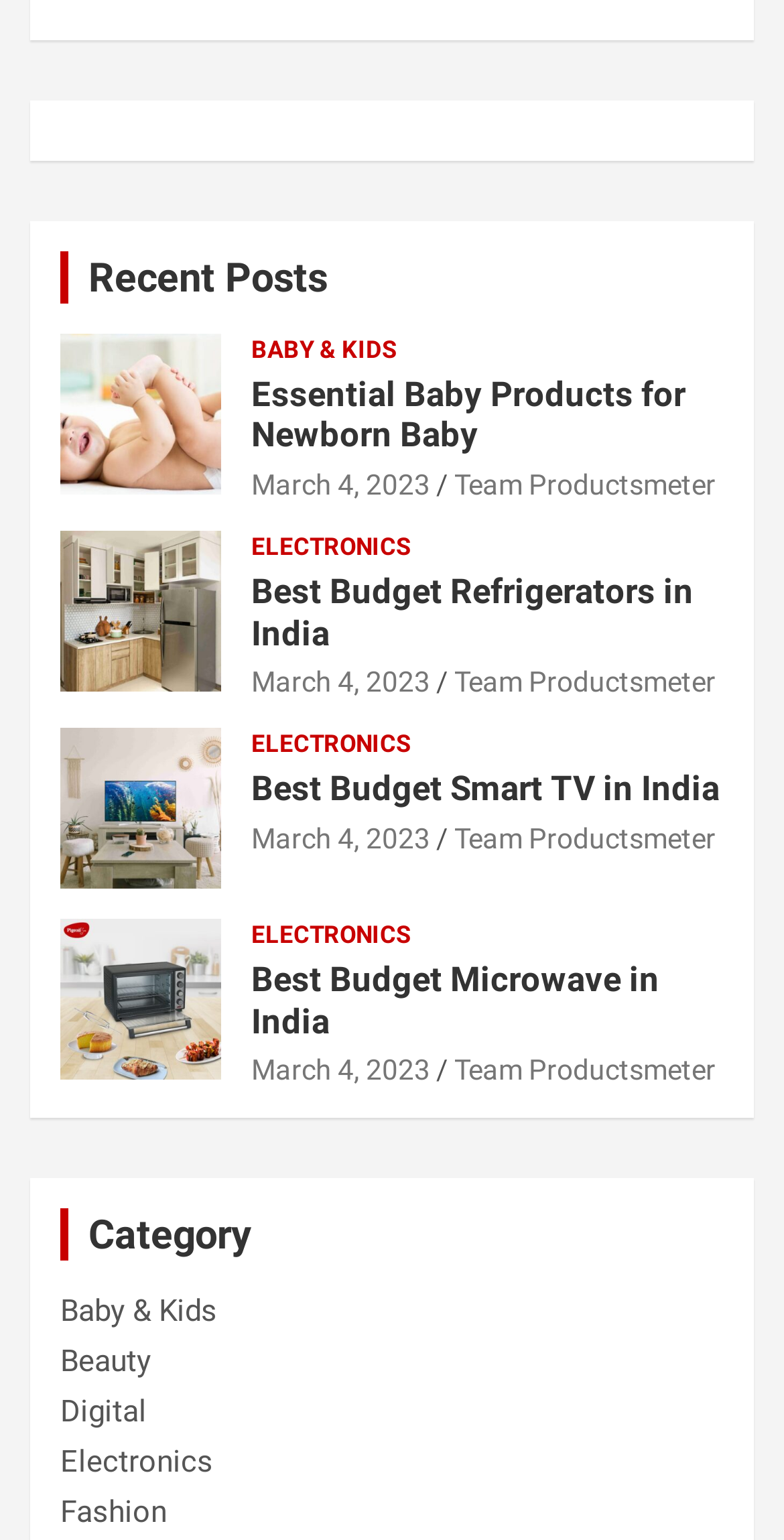Please answer the following query using a single word or phrase: 
What is the date of the latest article?

March 4, 2023